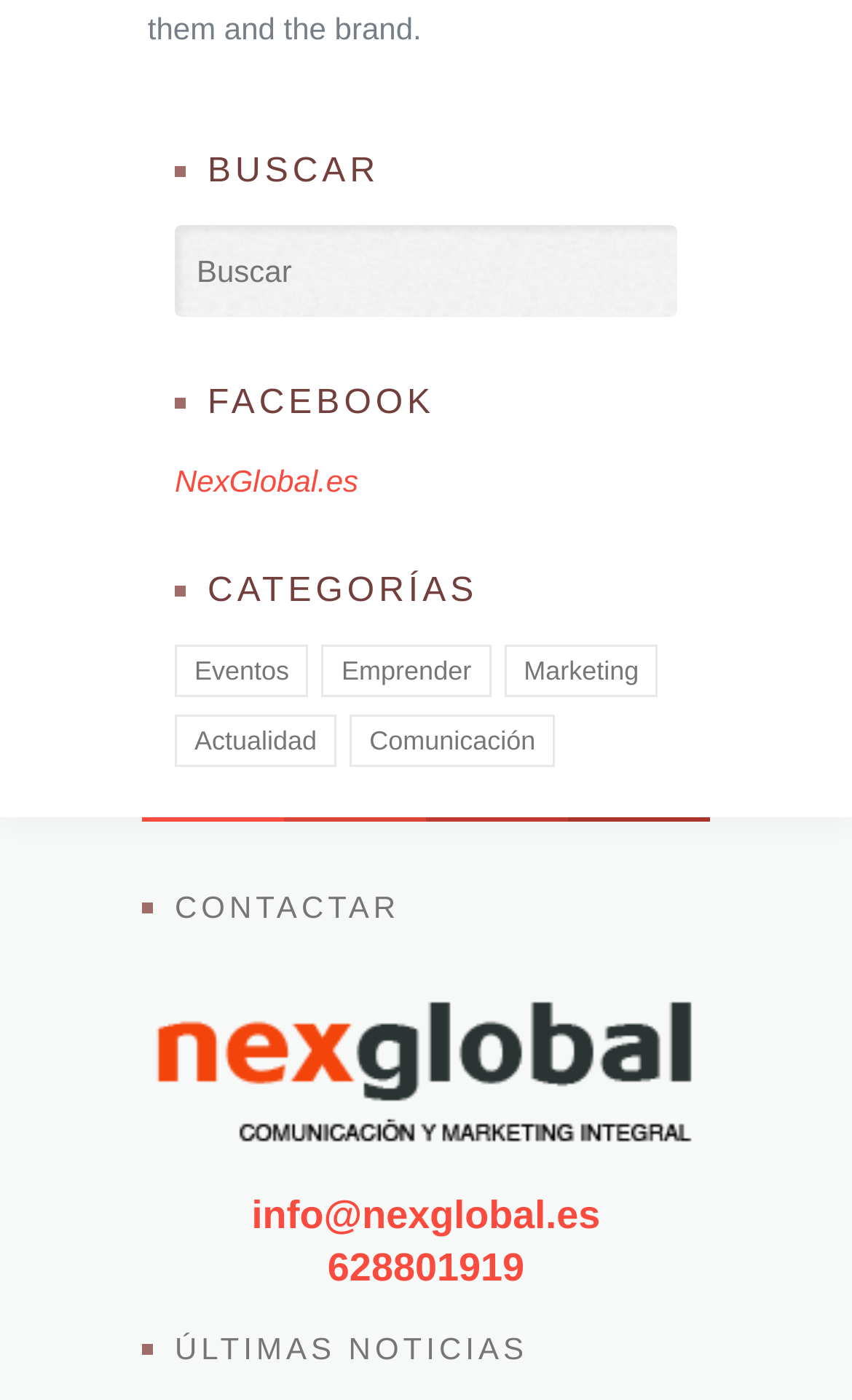Please find the bounding box coordinates of the element's region to be clicked to carry out this instruction: "Call 628801919".

[0.384, 0.889, 0.616, 0.92]